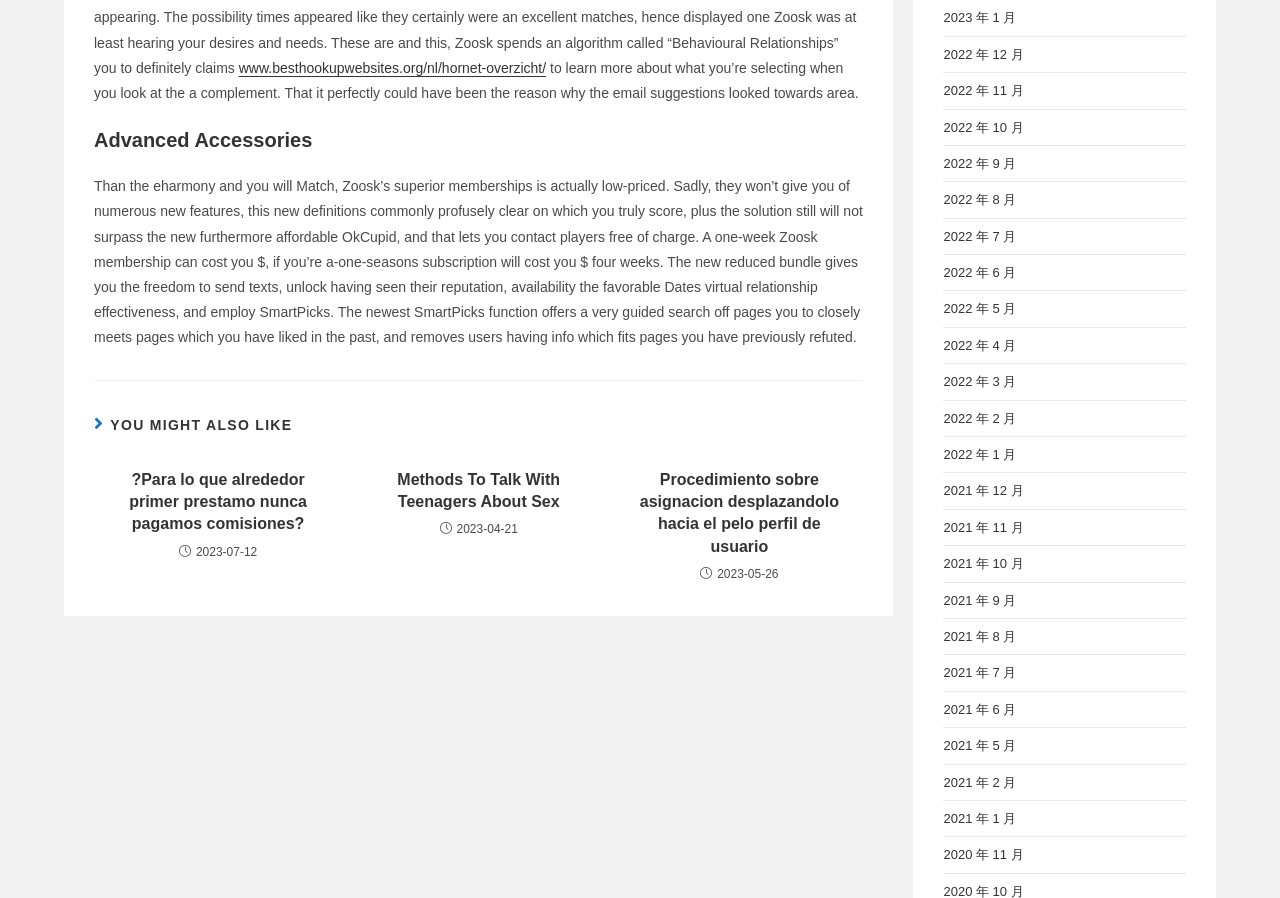Carefully observe the image and respond to the question with a detailed answer:
What is the purpose of the SmartPicks feature?

The SmartPicks feature offers a guided search of profiles that closely match the user's liked profiles in the past, and removes users with information that matches previously rejected profiles.